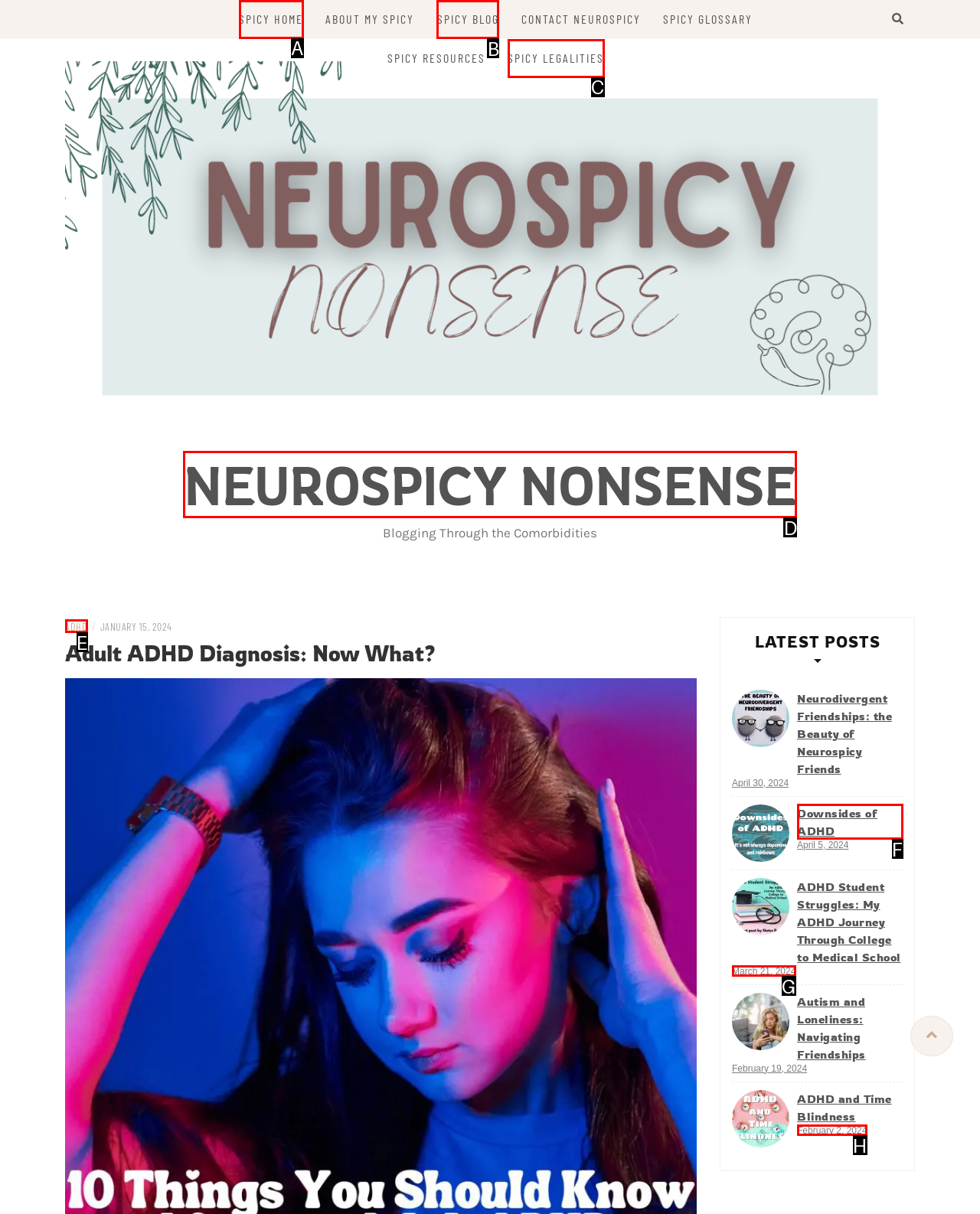Determine the appropriate lettered choice for the task: Visit the SPICY BLOG page. Reply with the correct letter.

B